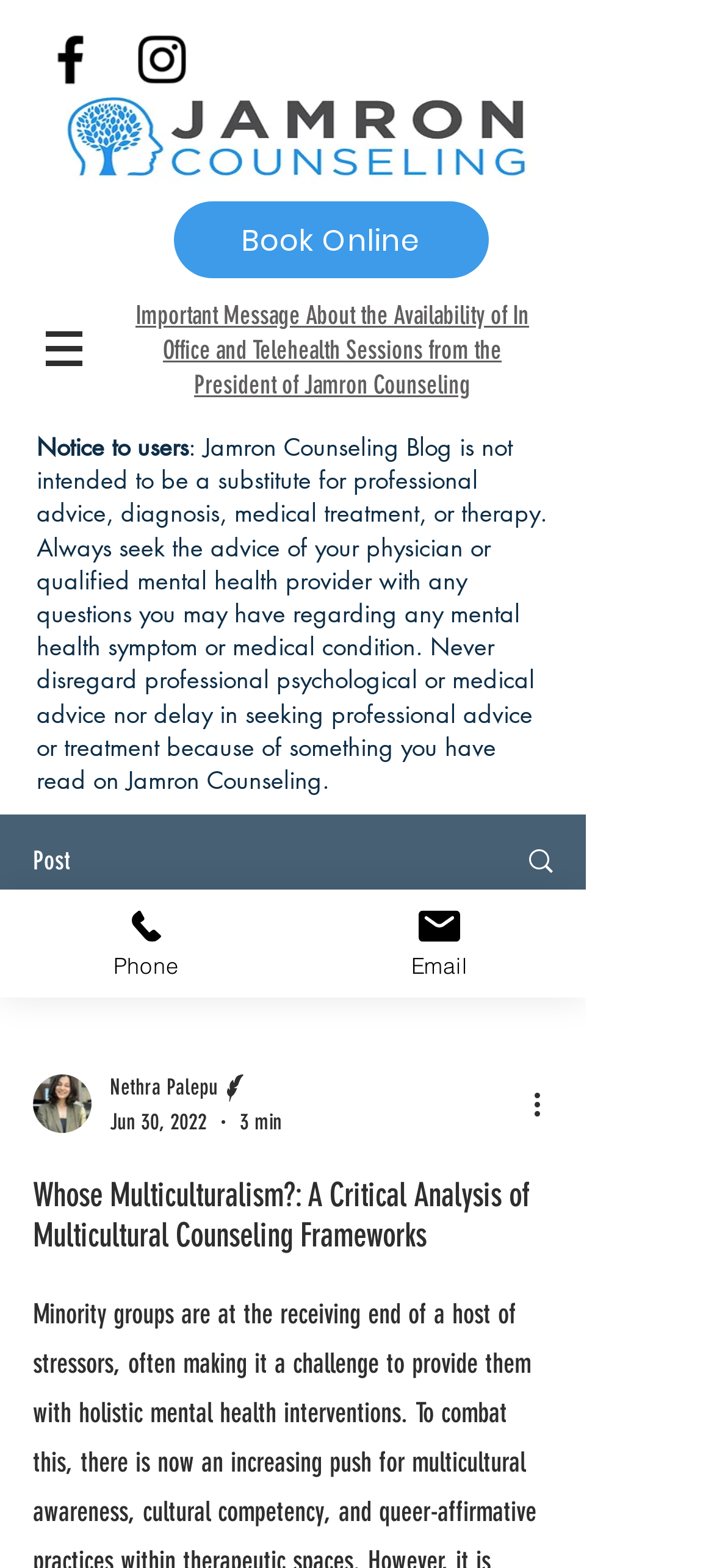Provide the bounding box coordinates of the HTML element this sentence describes: "aria-label="Share via Facebook"". The bounding box coordinates consist of four float numbers between 0 and 1, i.e., [left, top, right, bottom].

[0.738, 0.69, 0.8, 0.718]